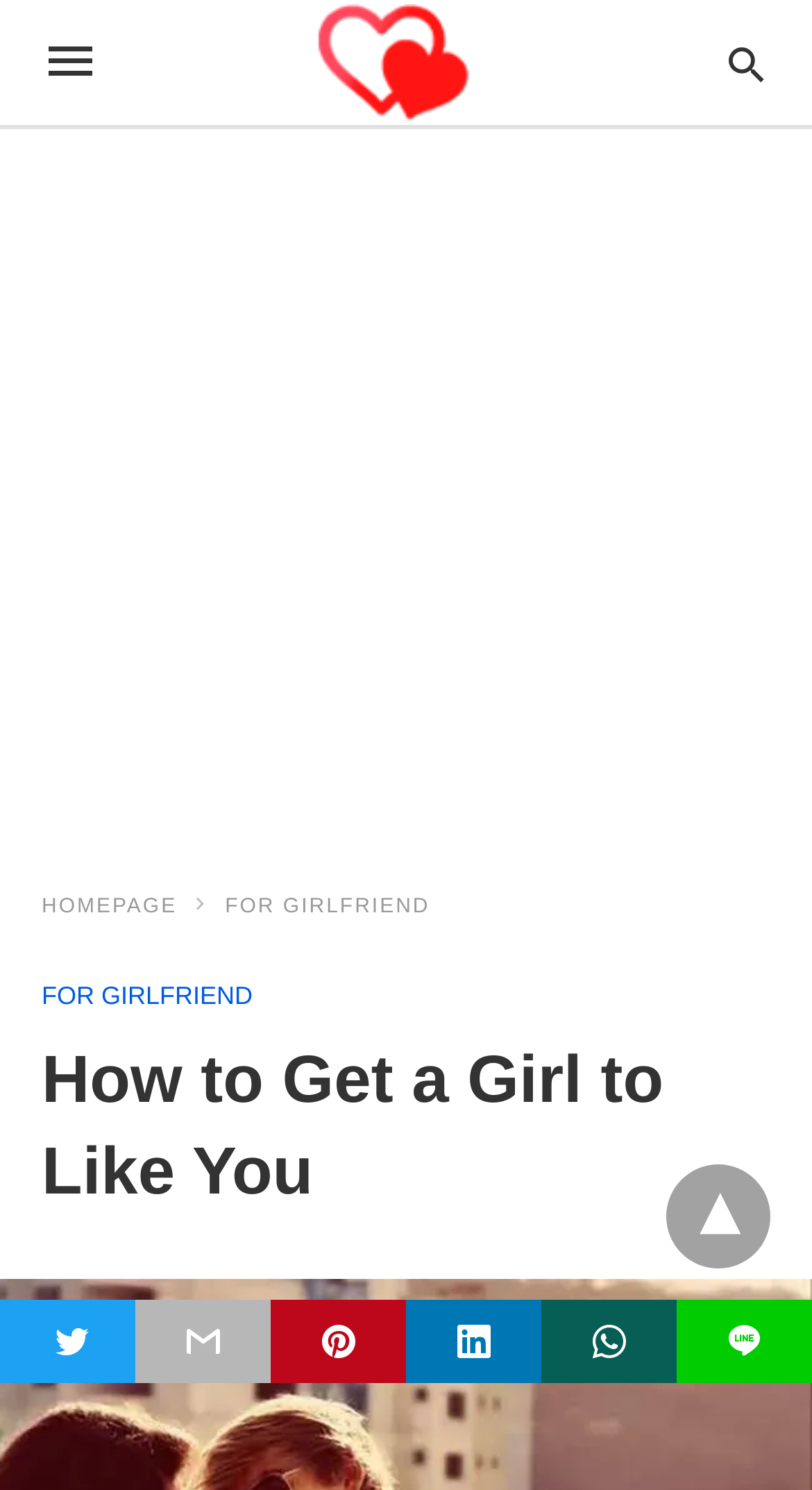What is the topic of the webpage?
Using the image as a reference, give an elaborate response to the question.

The topic of the webpage can be inferred from the main heading, which says 'How to Get a Girl to Like You', indicating that the webpage is about providing advice or tips on how to get a girl to like you.